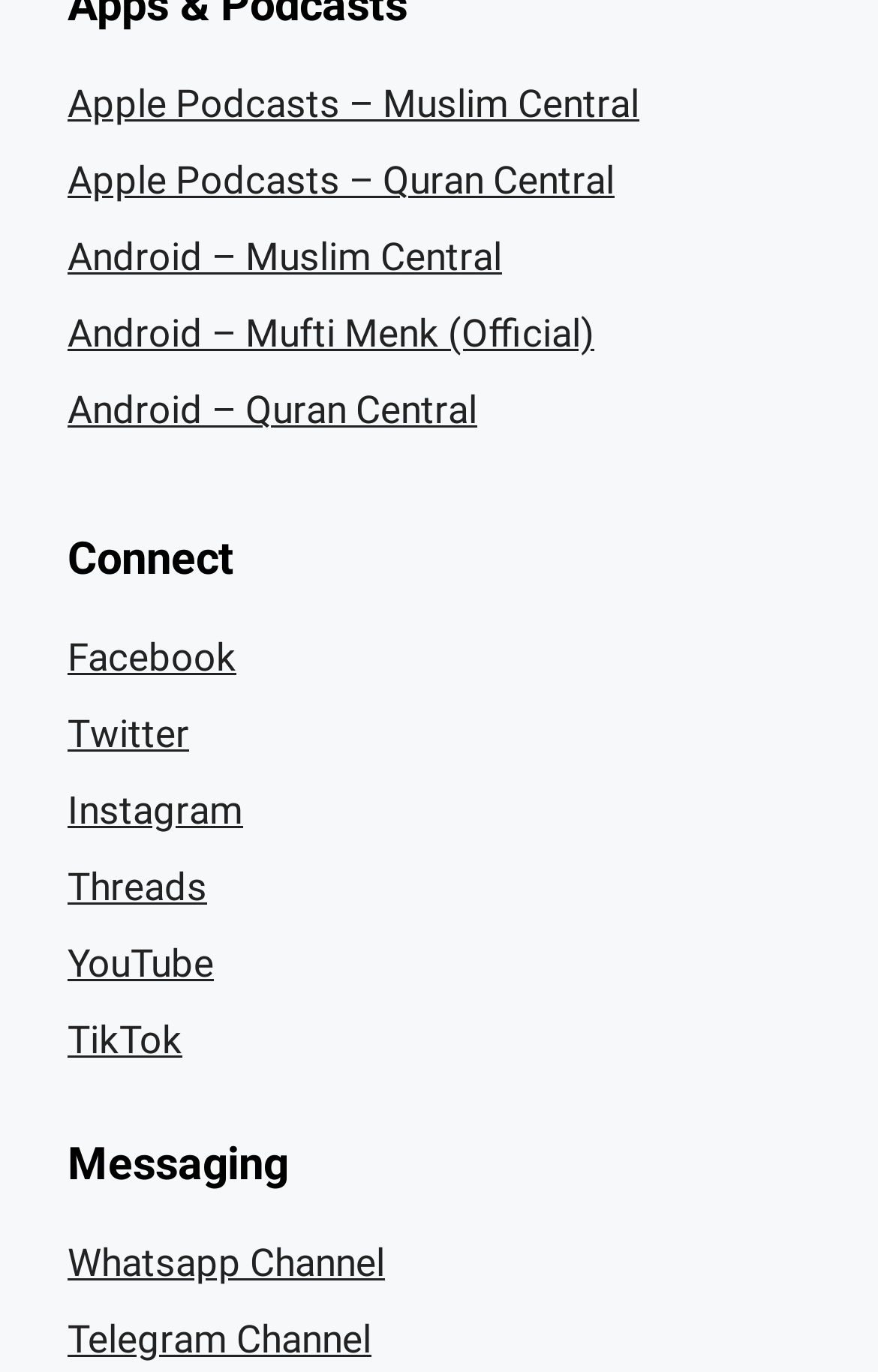Based on the element description Apple Podcasts – Quran Central, identify the bounding box of the UI element in the given webpage screenshot. The coordinates should be in the format (top-left x, top-left y, bottom-right x, bottom-right y) and must be between 0 and 1.

[0.077, 0.115, 0.7, 0.148]